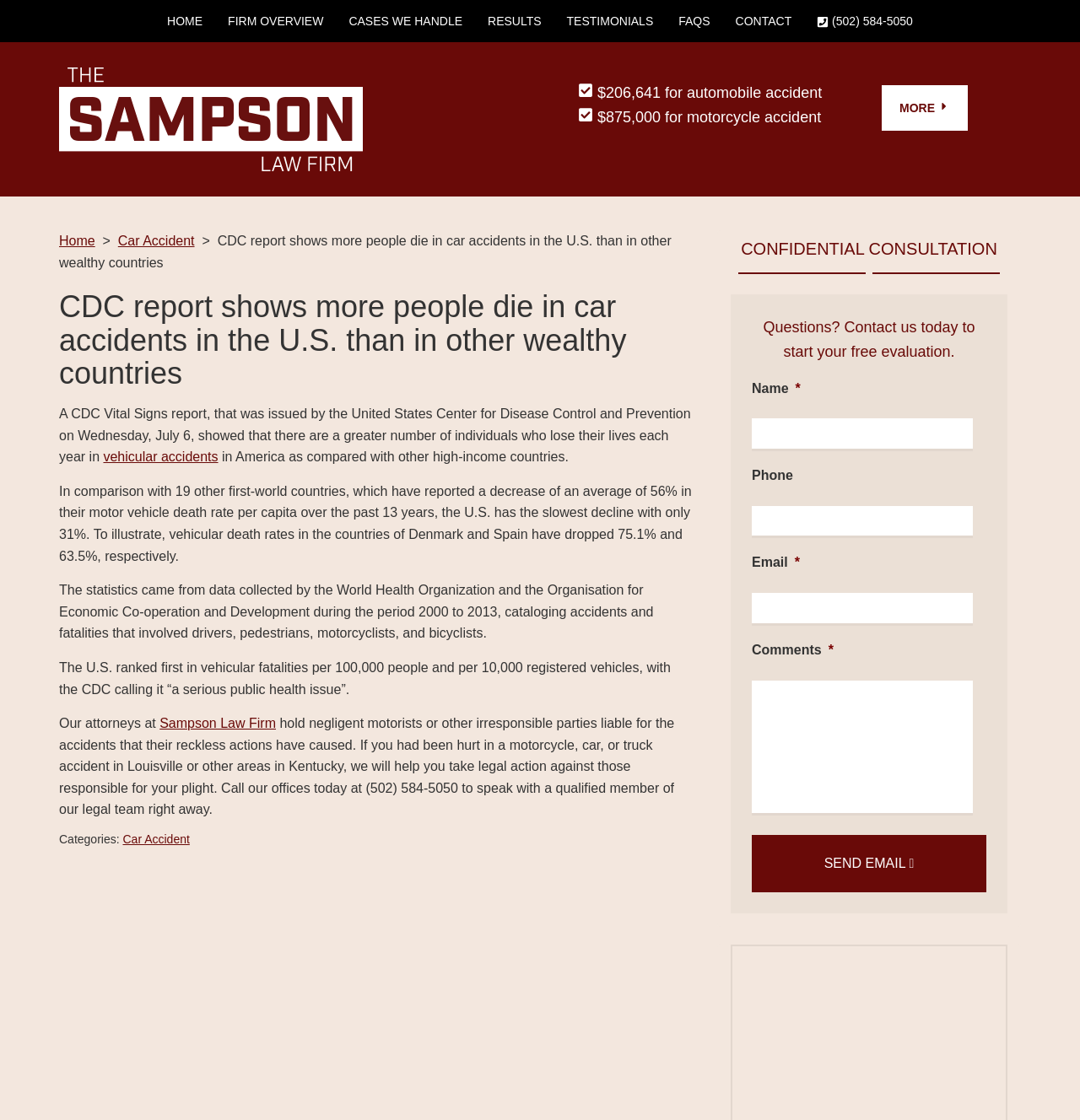Generate a comprehensive description of the contents of the webpage.

This webpage appears to be a law firm's website, specifically Sampson Law Firm, with a focus on car accidents and personal injury cases. At the top of the page, there is a navigation menu with links to different sections of the website, including "HOME", "FIRM OVERVIEW", "CASES WE HANDLE", "RESULTS", "TESTIMONIALS", "FAQS", and "CONTACT". 

Below the navigation menu, there is a phone number "(502) 584-5050" and a link to the law firm's name, accompanied by an image of the law firm's logo. 

The main content of the page is an article discussing a CDC report that shows the US has the slowest-decreasing rate of deaths caused by car accidents compared to other first-world countries. The article provides statistics and information about the report, including a comparison of the US to 19 other high-income countries.

On the right side of the page, there is a section highlighting the law firm's results, with four examples of settlements they have achieved, including "$206,641 for automobile accident", "$875,000 for motorcycle accident", "$463,570 for wrongful death case", and "$50,000 settlement for trip and fall".

Further down the page, there is a call-to-action section, encouraging visitors to contact the law firm for a confidential consultation. This section includes a form with fields for name, phone, email, and comments, as well as a "Send Email" button.

Overall, the webpage is well-organized and easy to navigate, with a clear focus on the law firm's expertise in car accident cases and their commitment to helping clients achieve justice.